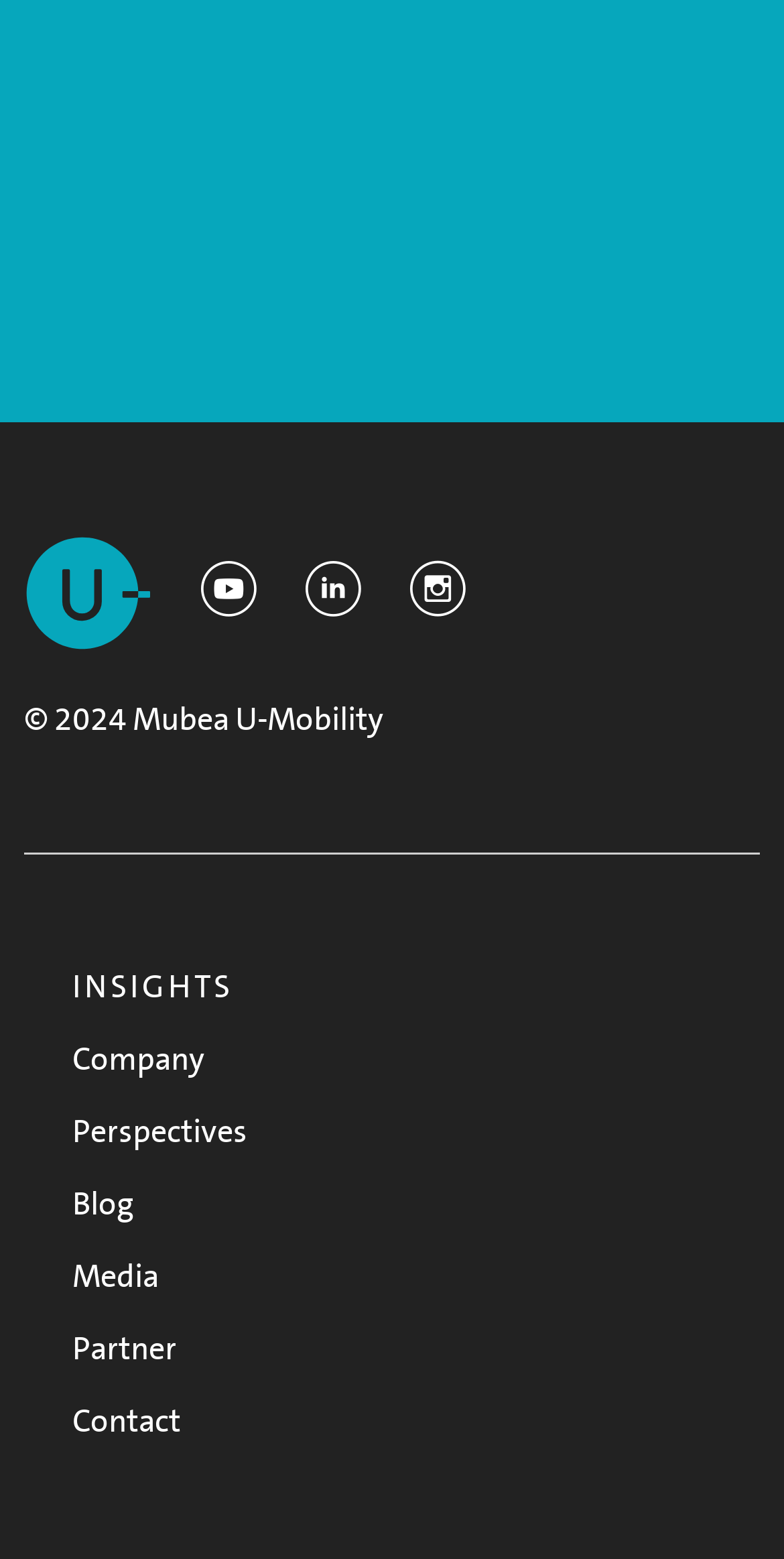Find the bounding box coordinates for the UI element that matches this description: "Careers at Mubea".

[0.031, 0.045, 0.551, 0.101]